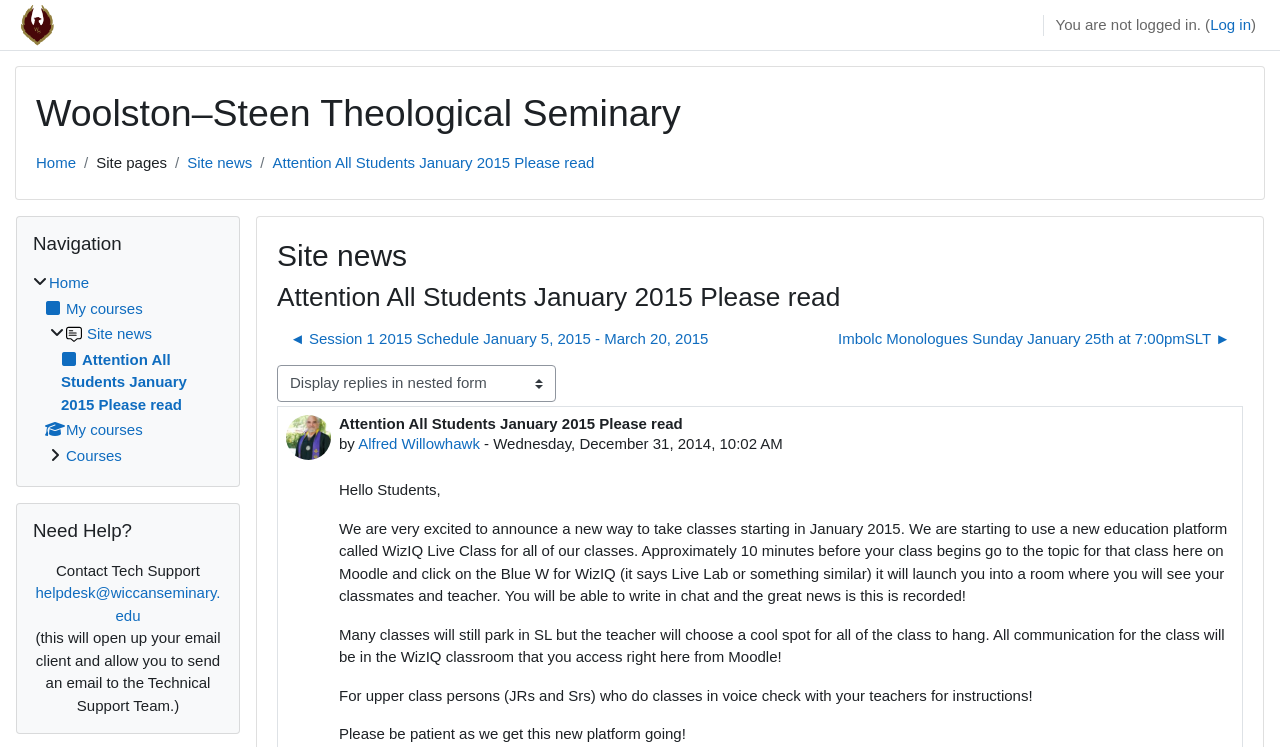Please examine the image and provide a detailed answer to the question: What is the name of the discussion topic?

I found the answer by looking at the link element with the text 'Attention All Students January 2015 Please read' which is located in the navigation section of the webpage.